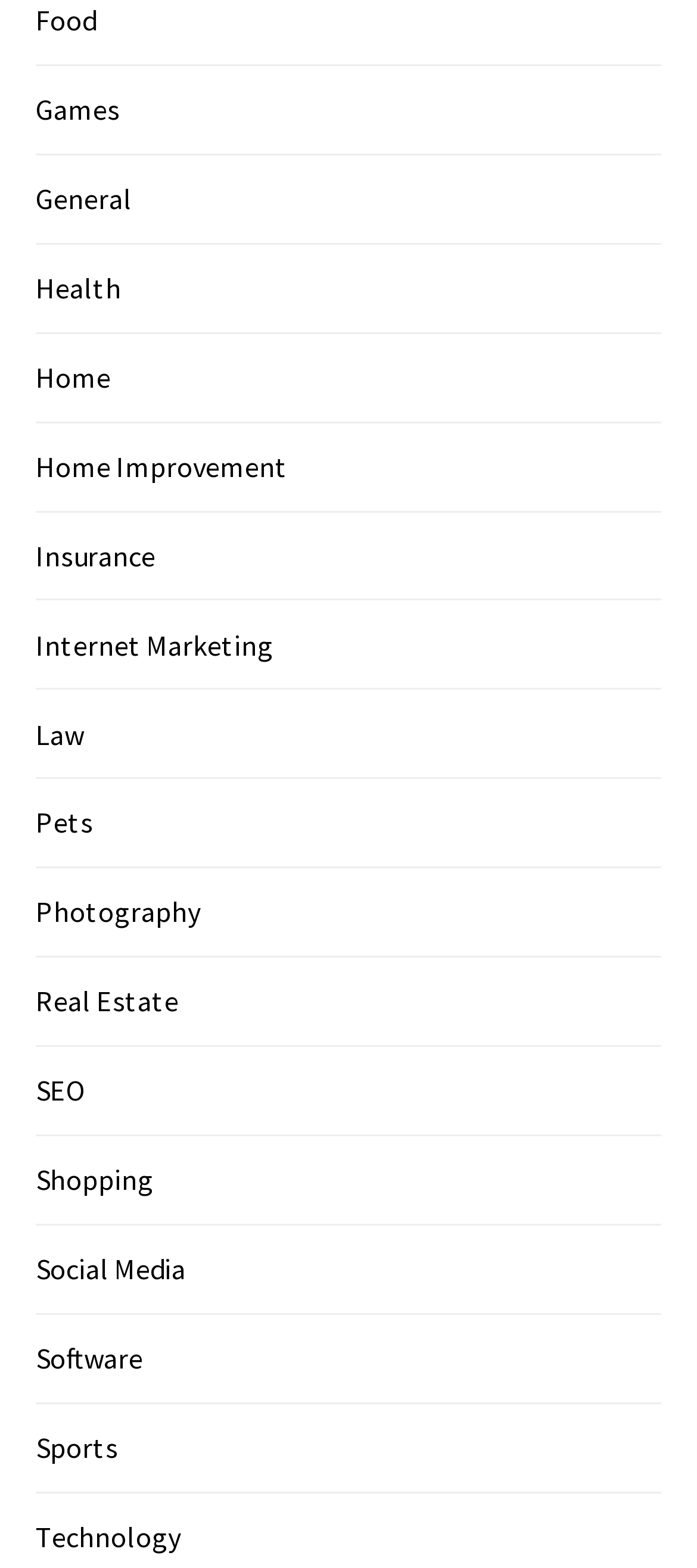Locate the bounding box coordinates of the clickable element to fulfill the following instruction: "Visit Home Improvement". Provide the coordinates as four float numbers between 0 and 1 in the format [left, top, right, bottom].

[0.051, 0.286, 0.413, 0.309]